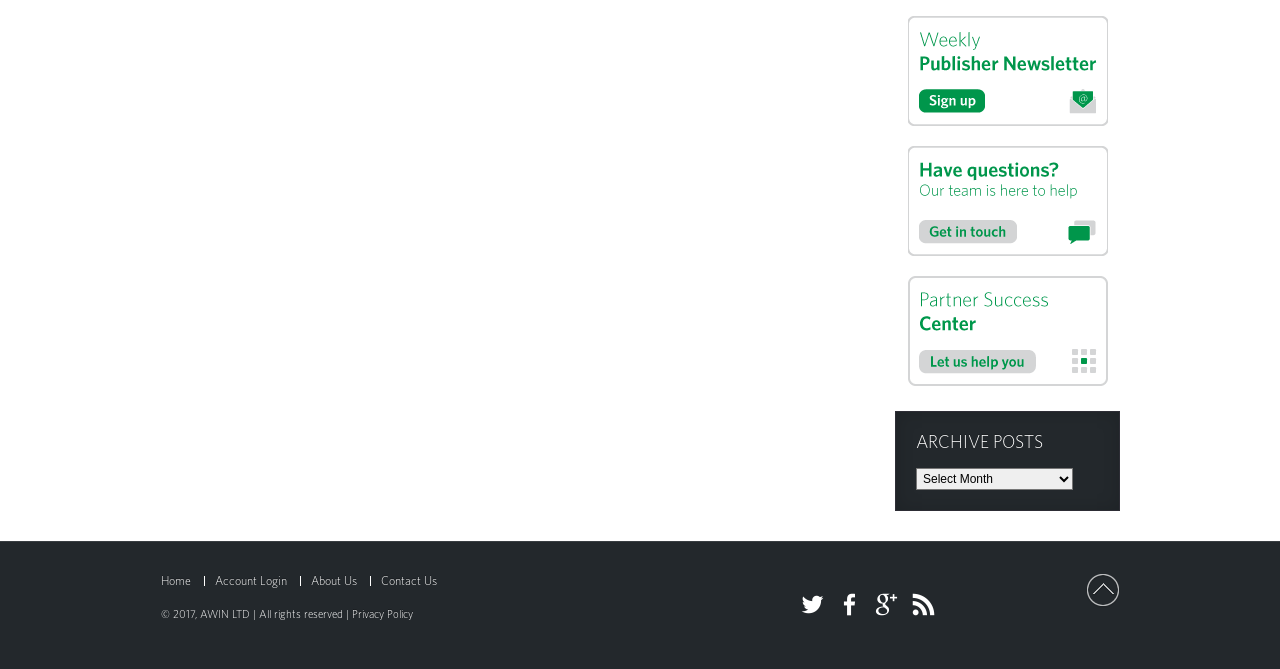Given the description "alt="Partner Success Center"", provide the bounding box coordinates of the corresponding UI element.

[0.709, 0.558, 0.865, 0.581]